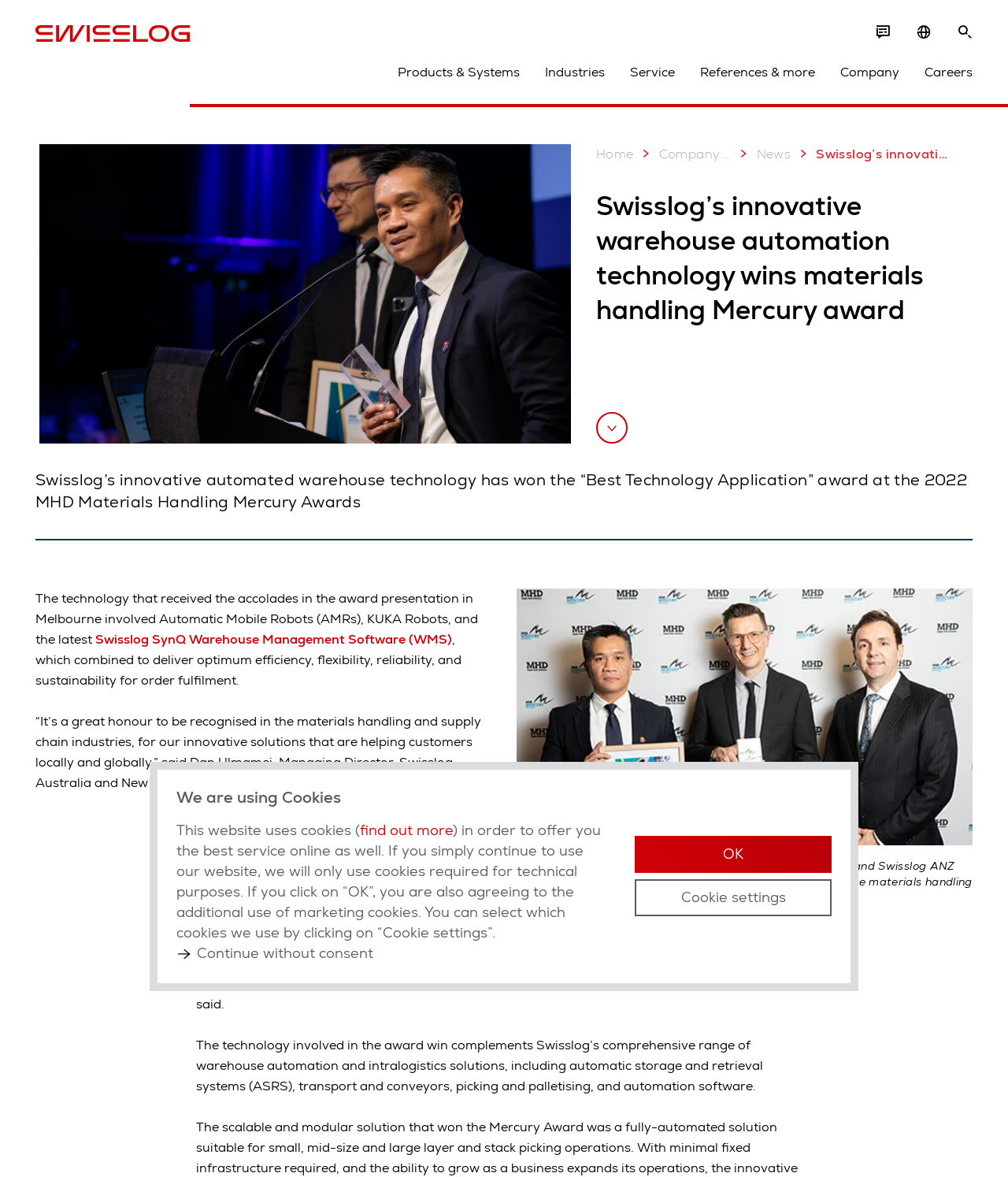Provide a one-word or one-phrase answer to the question:
What is the name of the software mentioned in the article?

Swisslog SynQ Warehouse Management Software